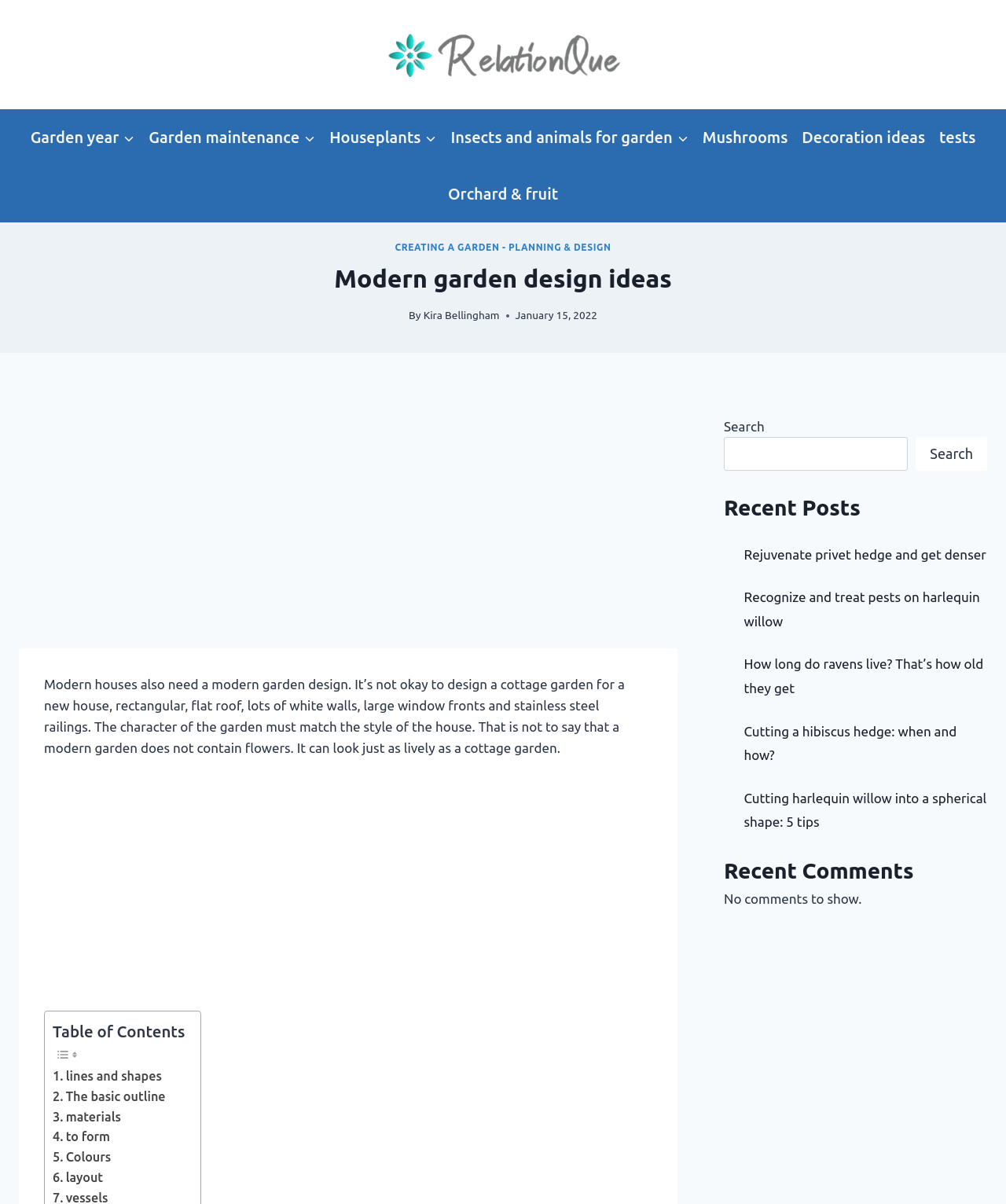Predict the bounding box coordinates of the area that should be clicked to accomplish the following instruction: "Explore the 'Garden year' category". The bounding box coordinates should consist of four float numbers between 0 and 1, i.e., [left, top, right, bottom].

[0.023, 0.091, 0.141, 0.138]